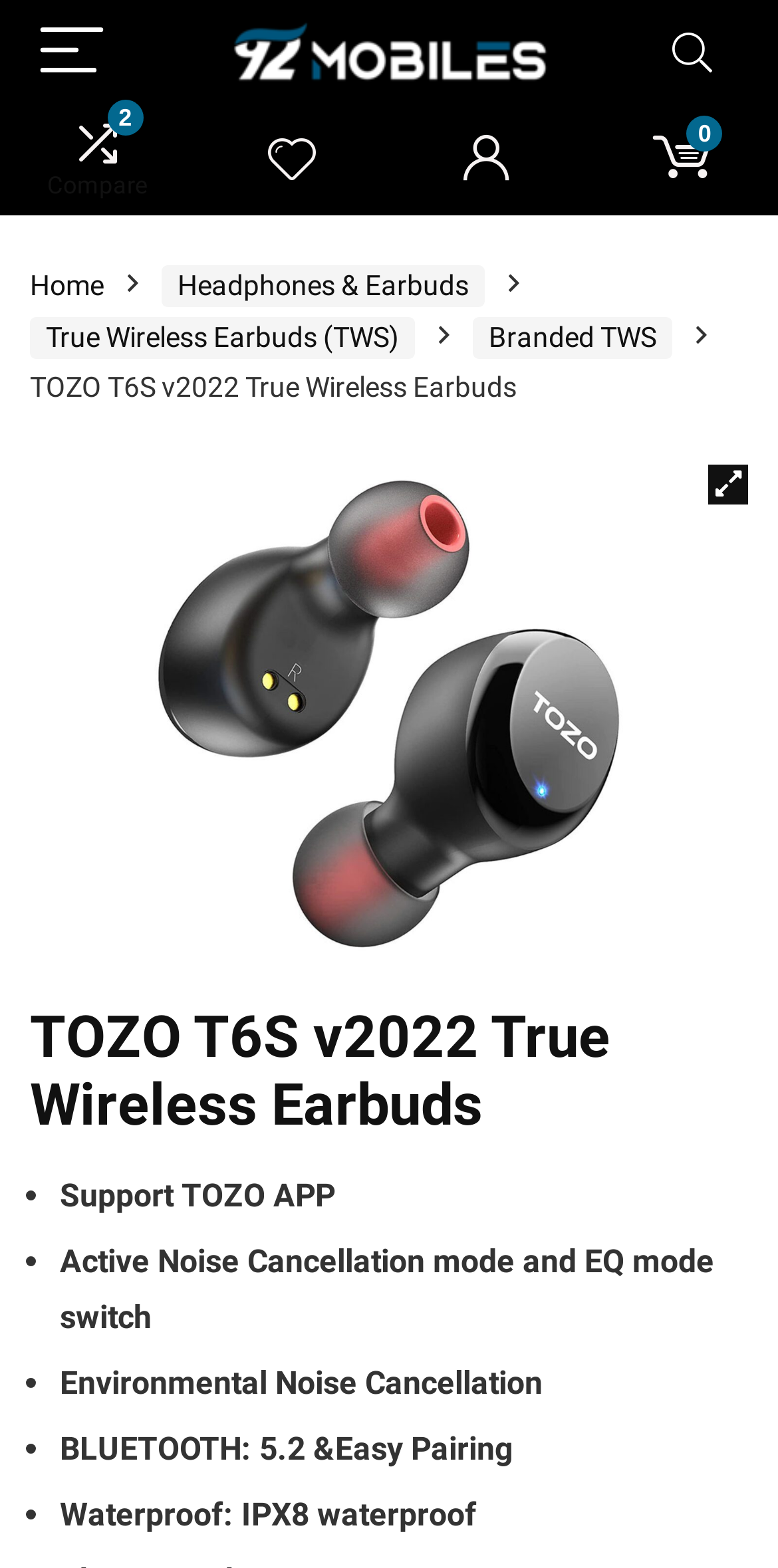Extract the bounding box of the UI element described as: "Specifications".

[0.038, 0.148, 0.962, 0.191]